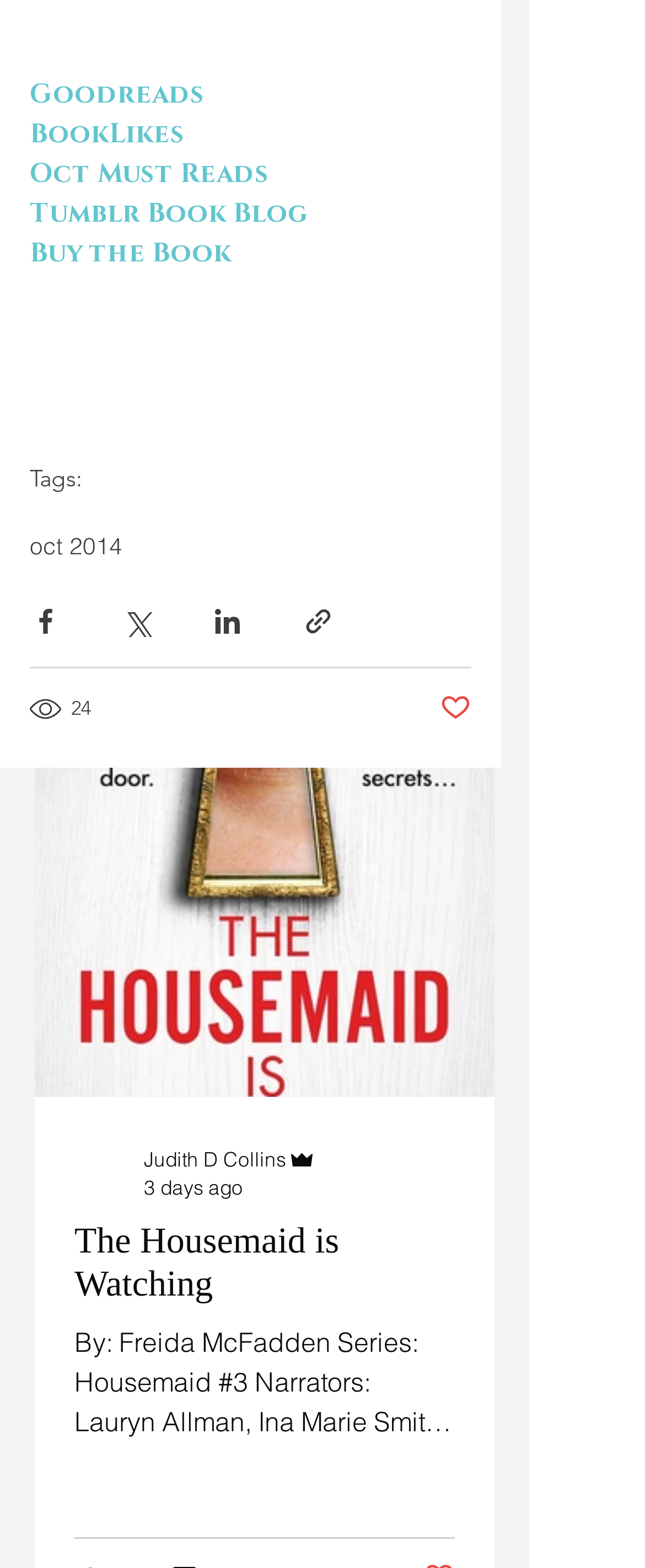Please indicate the bounding box coordinates of the element's region to be clicked to achieve the instruction: "View tags". Provide the coordinates as four float numbers between 0 and 1, i.e., [left, top, right, bottom].

[0.015, 0.327, 0.19, 0.361]